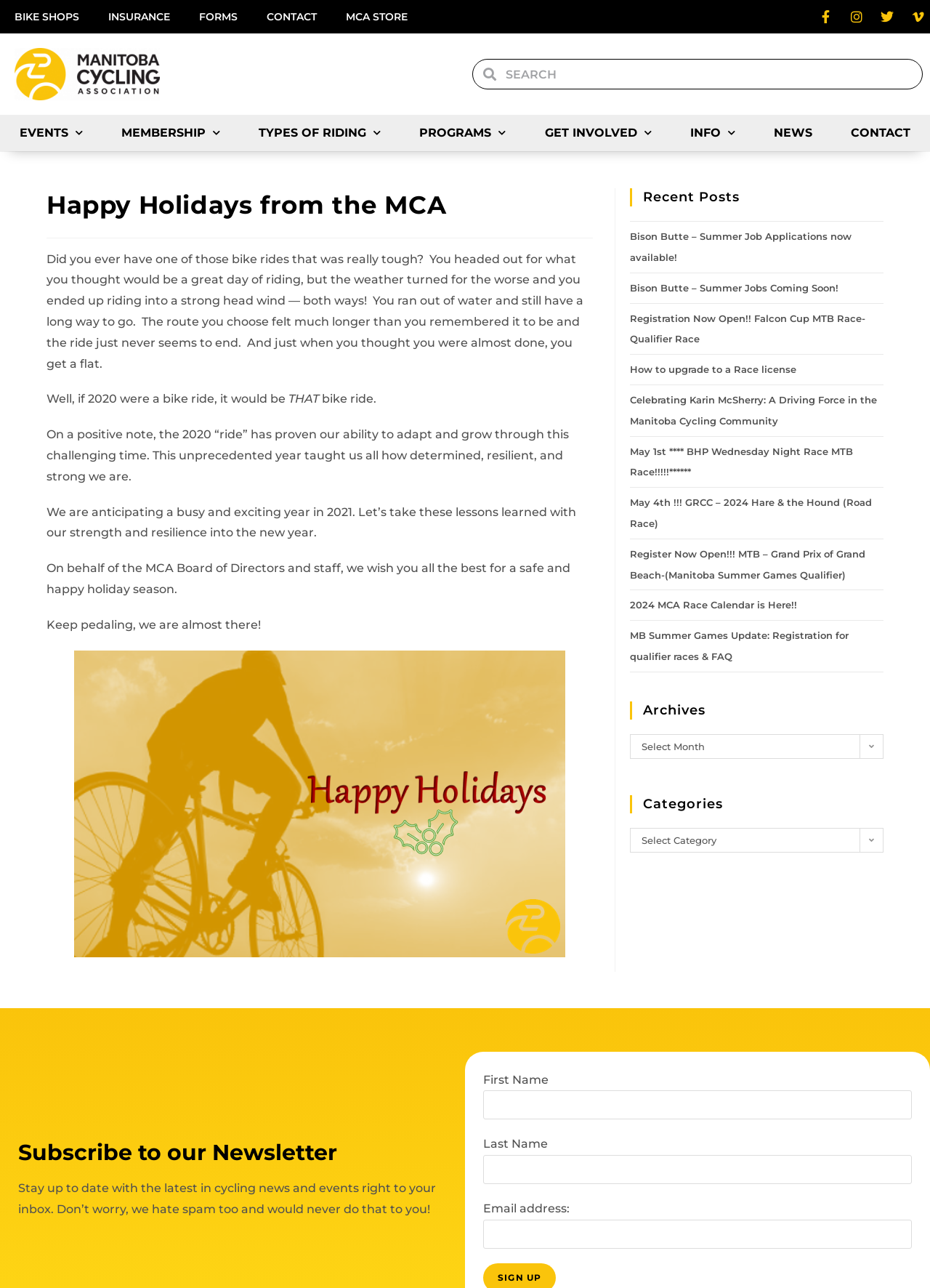Determine the bounding box coordinates of the element that should be clicked to execute the following command: "Enter your email address".

[0.52, 0.947, 0.98, 0.969]